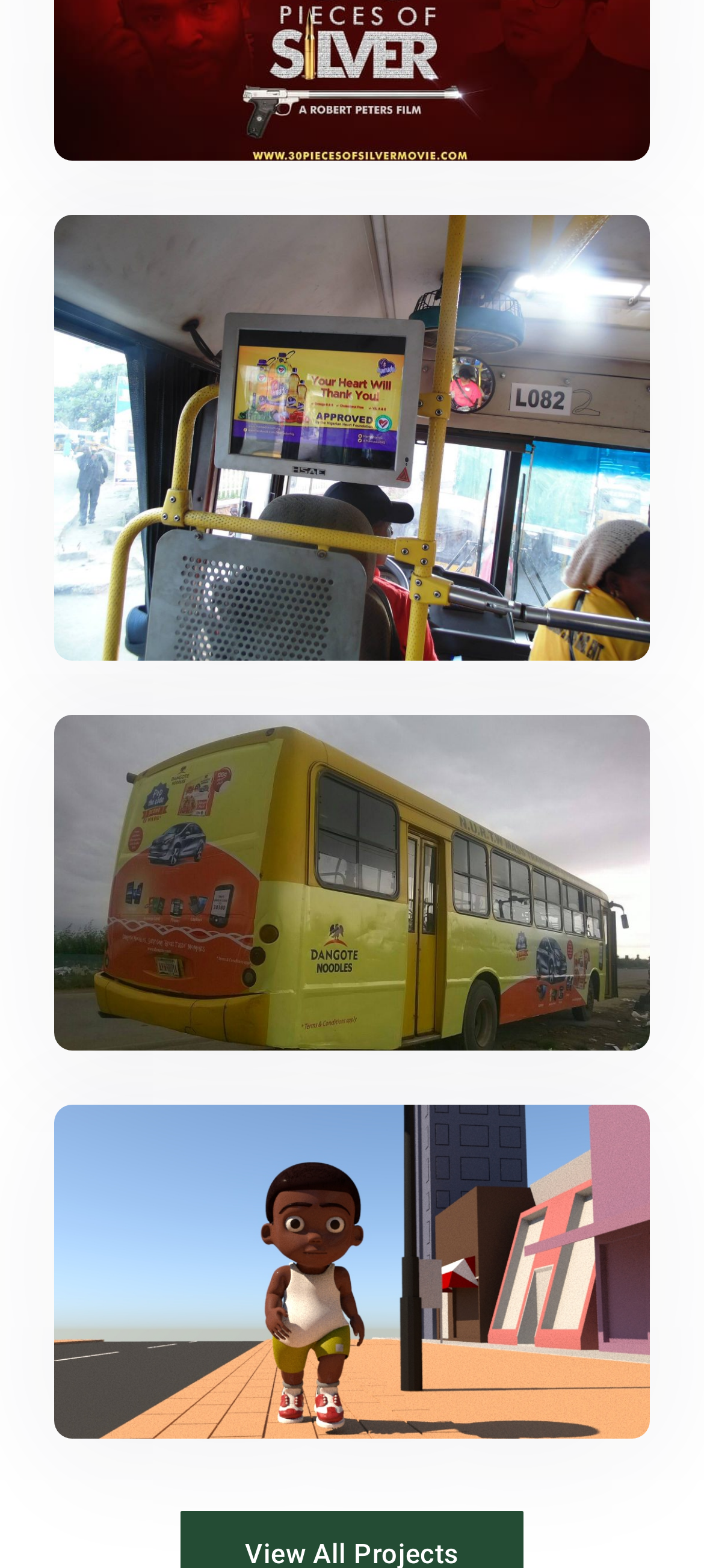Provide a brief response to the question using a single word or phrase: 
What is the vertical order of the headings?

Bus Interior, Bus Exterior, 3D Animation